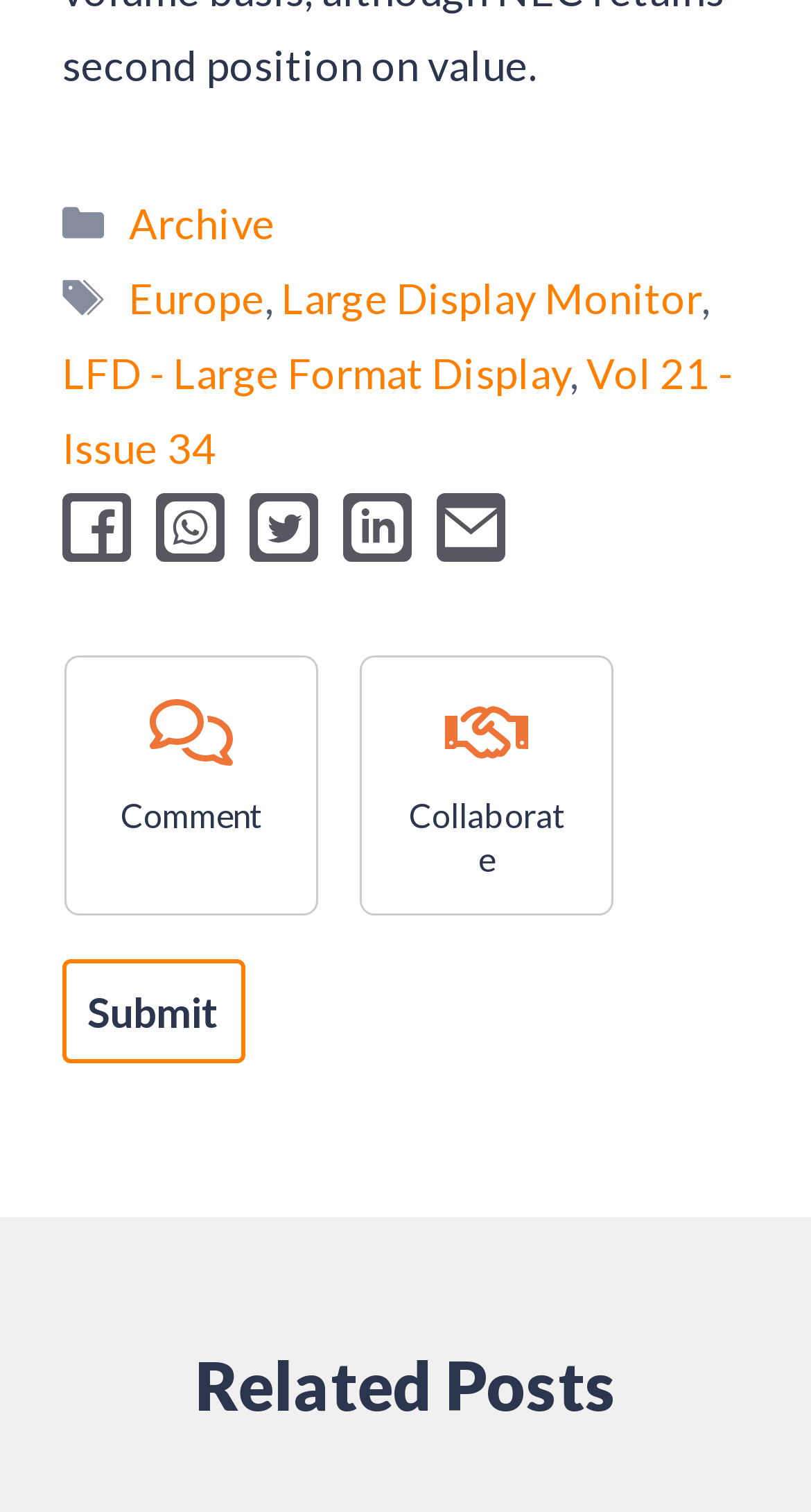Identify the bounding box coordinates of the section that should be clicked to achieve the task described: "Click on the Archive link".

[0.159, 0.13, 0.339, 0.163]